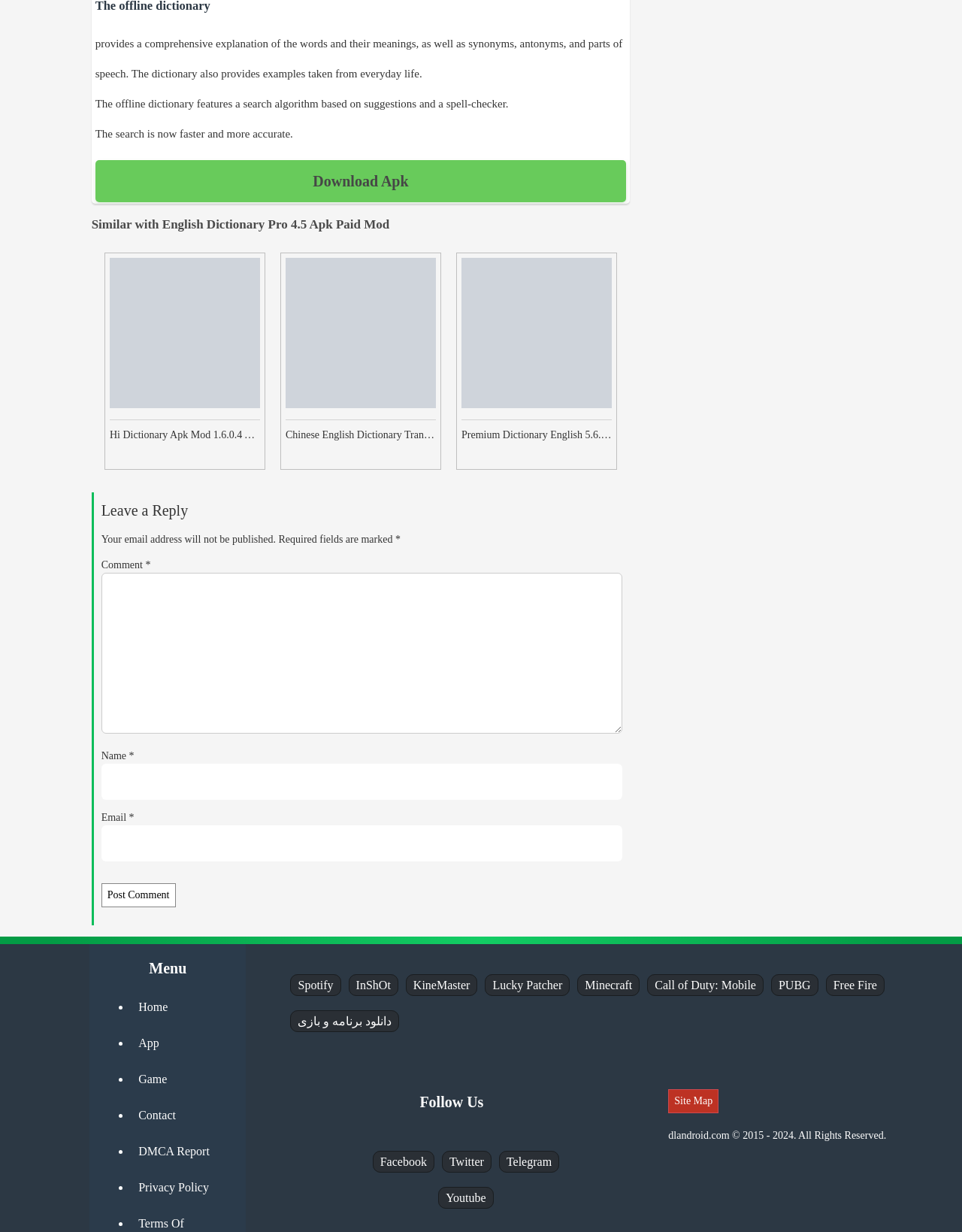Locate the bounding box of the UI element described by: "parent_node: Email * aria-describedby="email-notes" name="email"" in the given webpage screenshot.

[0.105, 0.67, 0.647, 0.699]